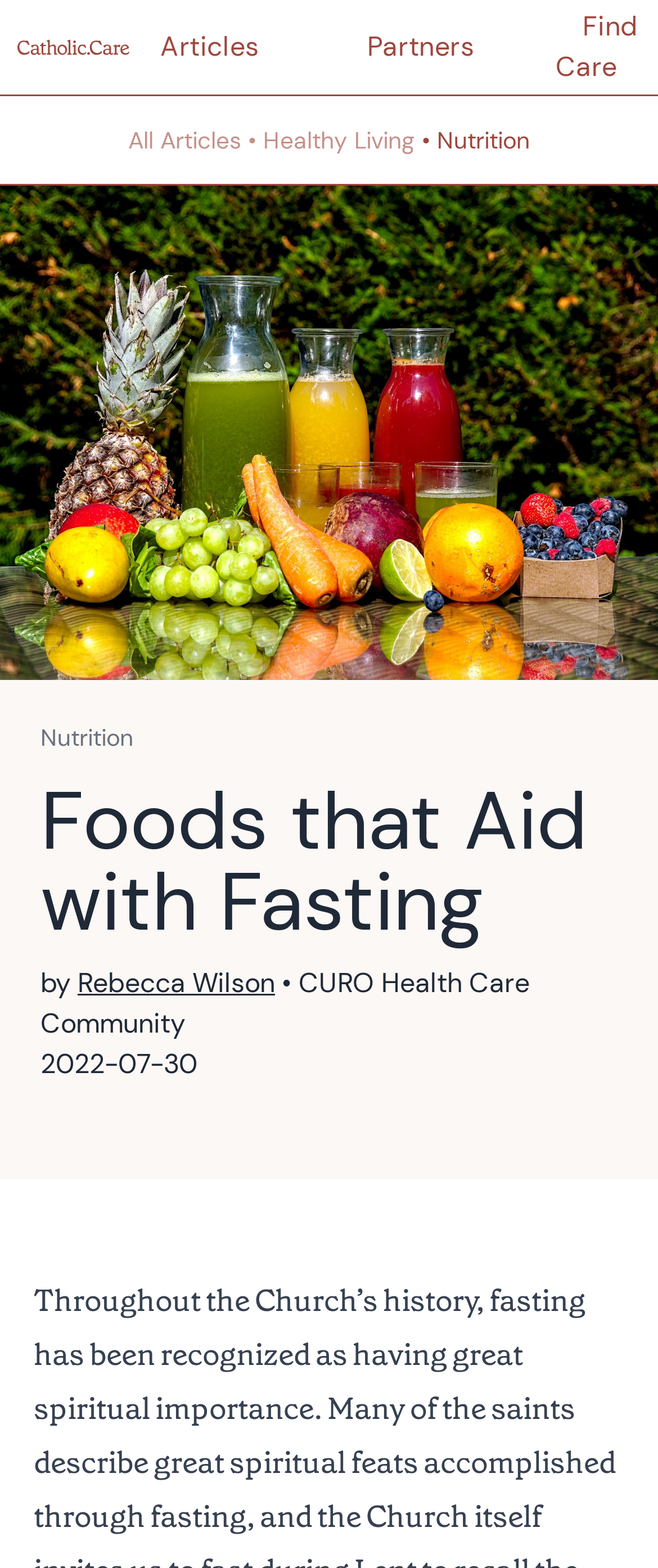By analyzing the image, answer the following question with a detailed response: When was the article published?

I found the publication date by looking at the text '2022-07-30' below the author's name, which indicates the date when the article was published.